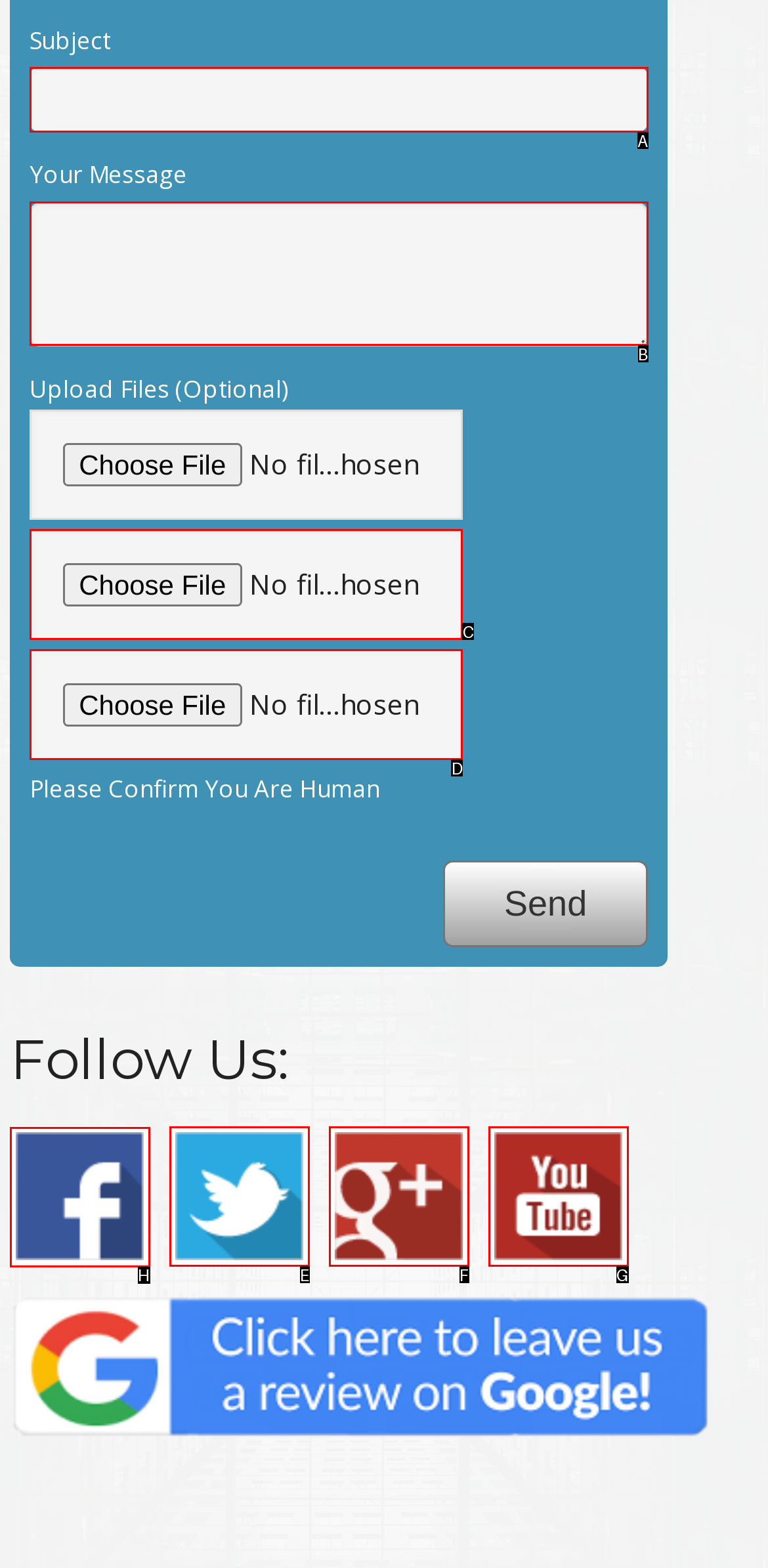Identify the letter of the correct UI element to fulfill the task: Visit Facebook from the given options in the screenshot.

H